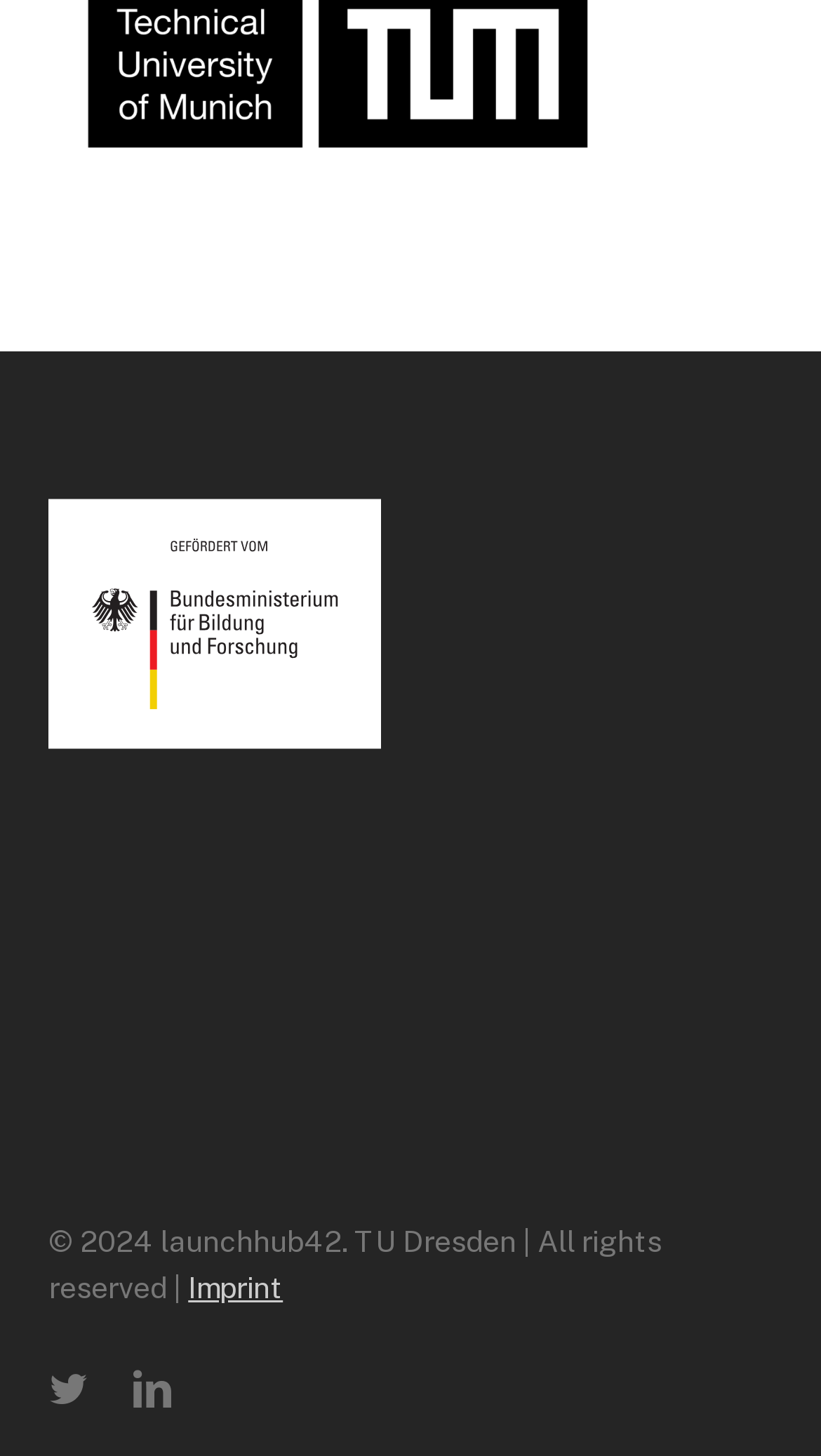Please provide a comprehensive response to the question below by analyzing the image: 
Is there a link to the imprint?

I found a link to the imprint by looking at the link element at the bottom of the page, which says 'Imprint'.